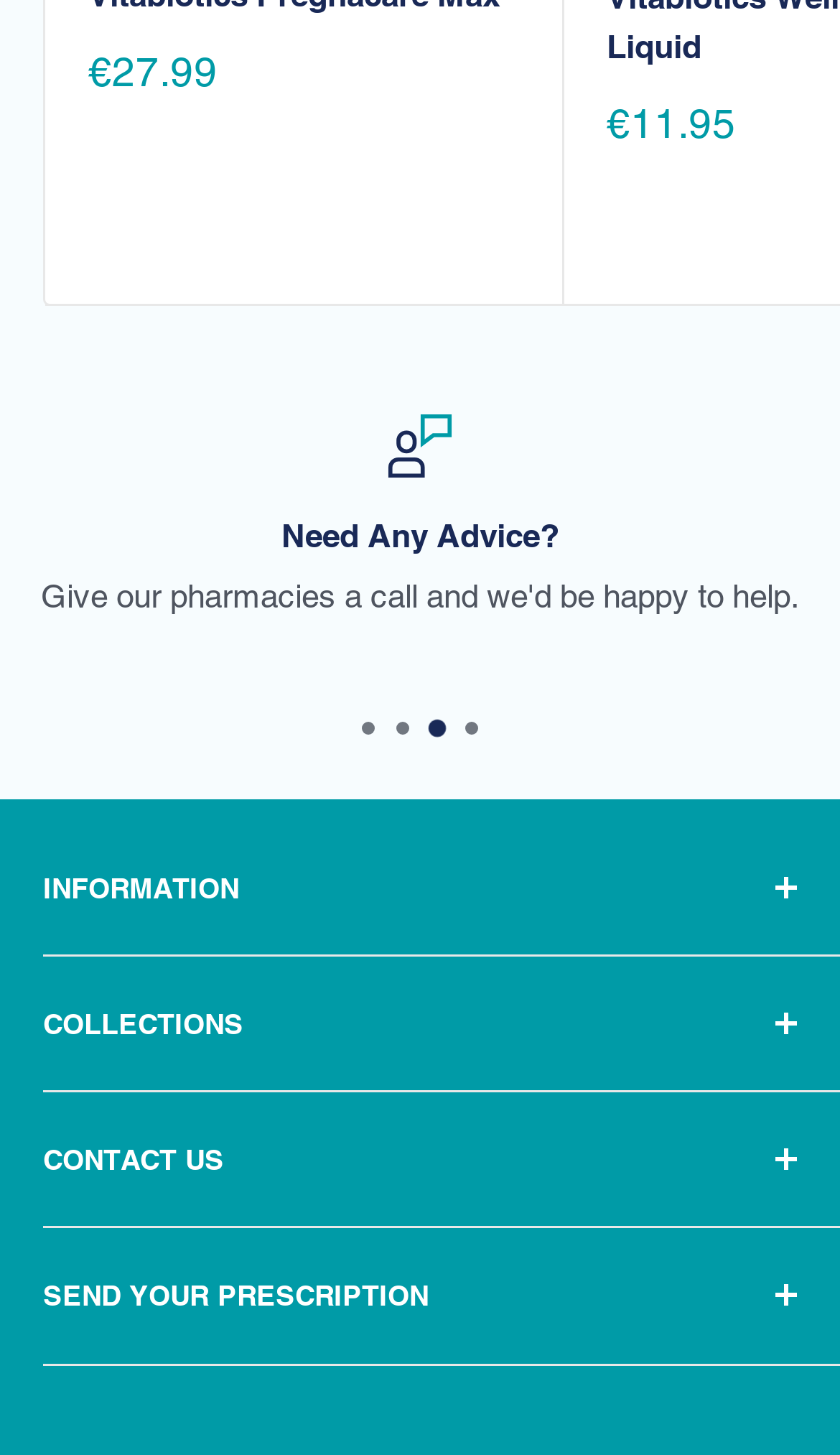Provide the bounding box for the UI element matching this description: "Summer / Allergies".

[0.051, 0.922, 0.897, 0.968]